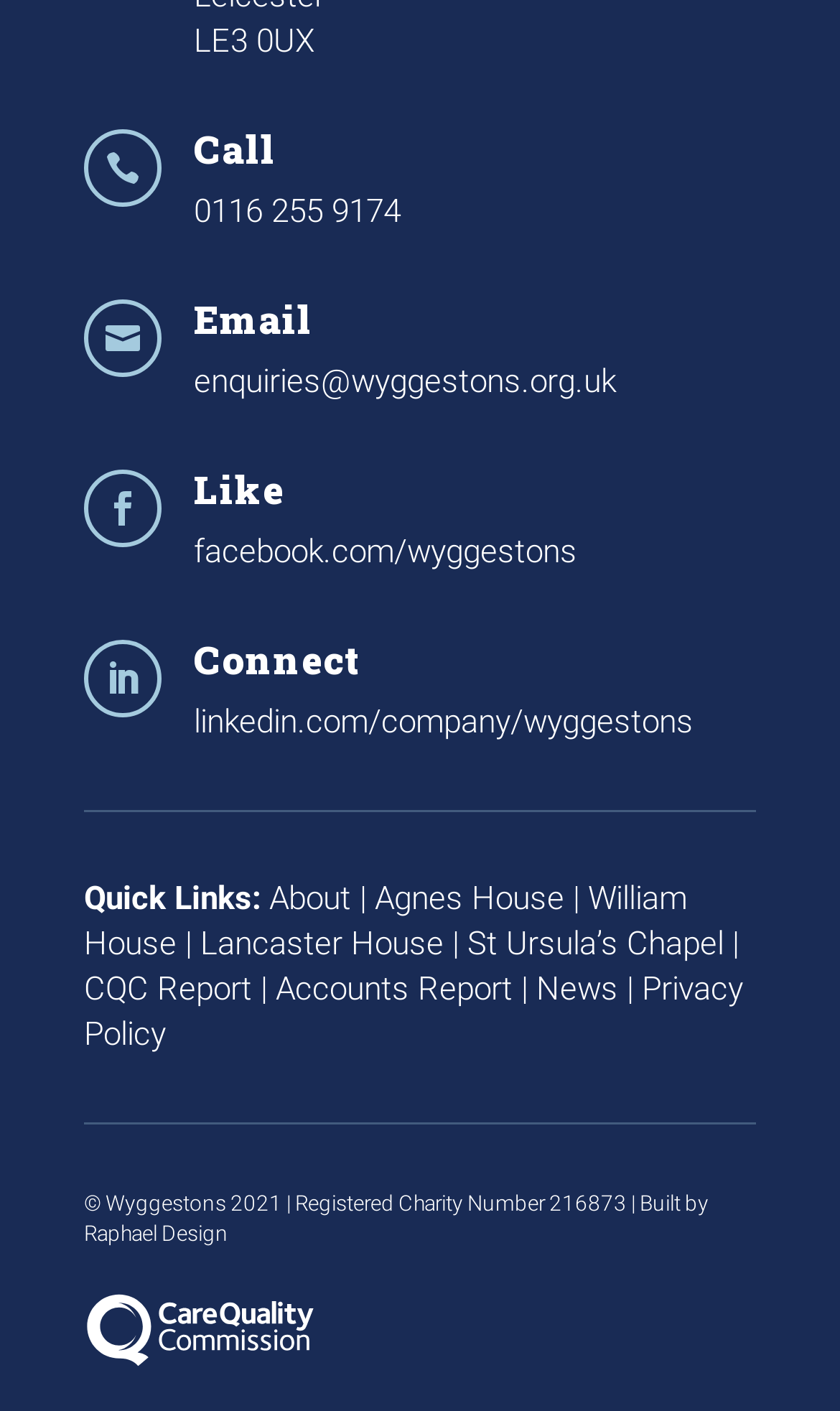Kindly determine the bounding box coordinates for the area that needs to be clicked to execute this instruction: "Call the phone number".

[0.231, 0.136, 0.477, 0.163]